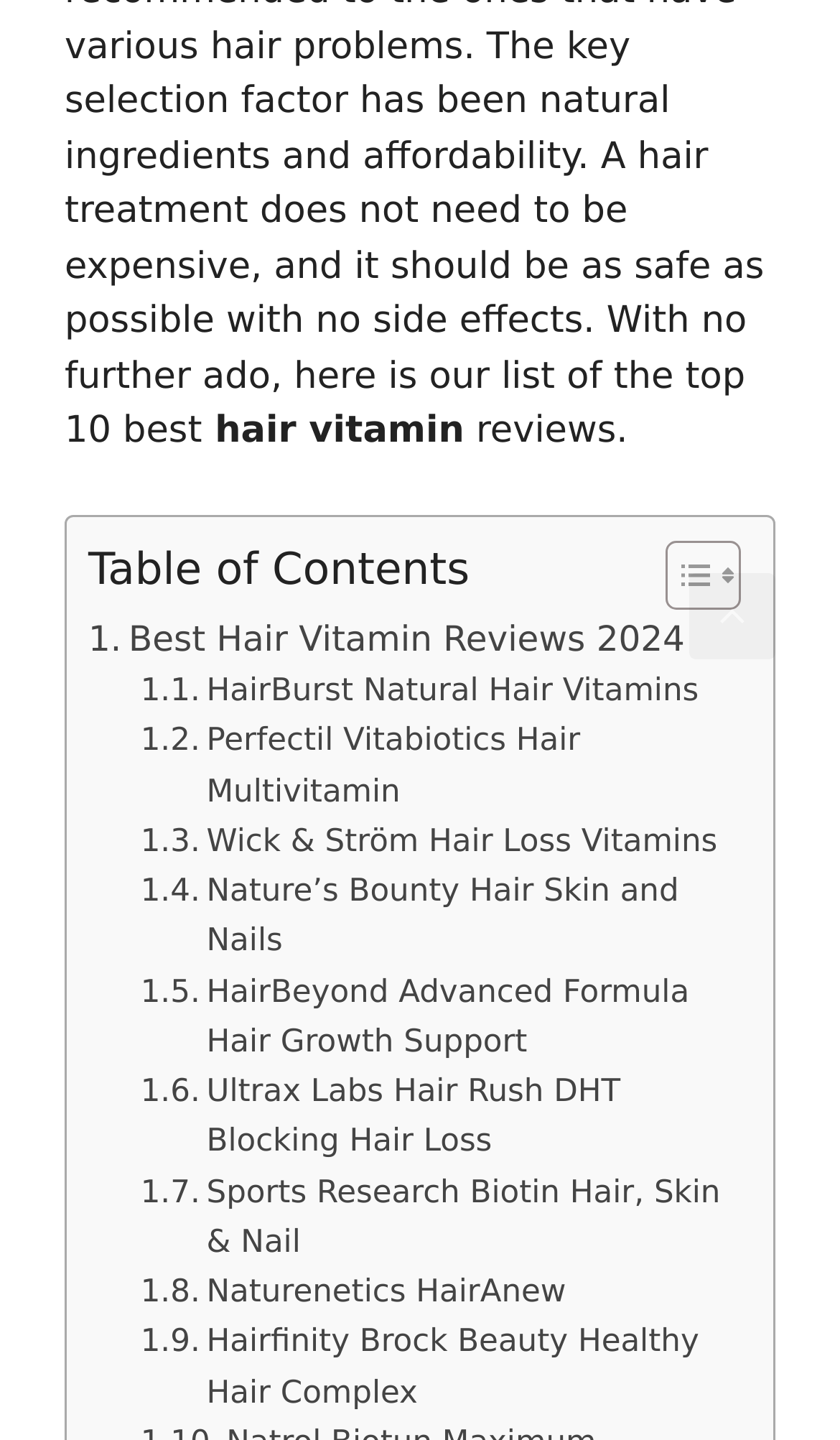Is there a table of contents on the page?
Look at the image and answer with only one word or phrase.

Yes